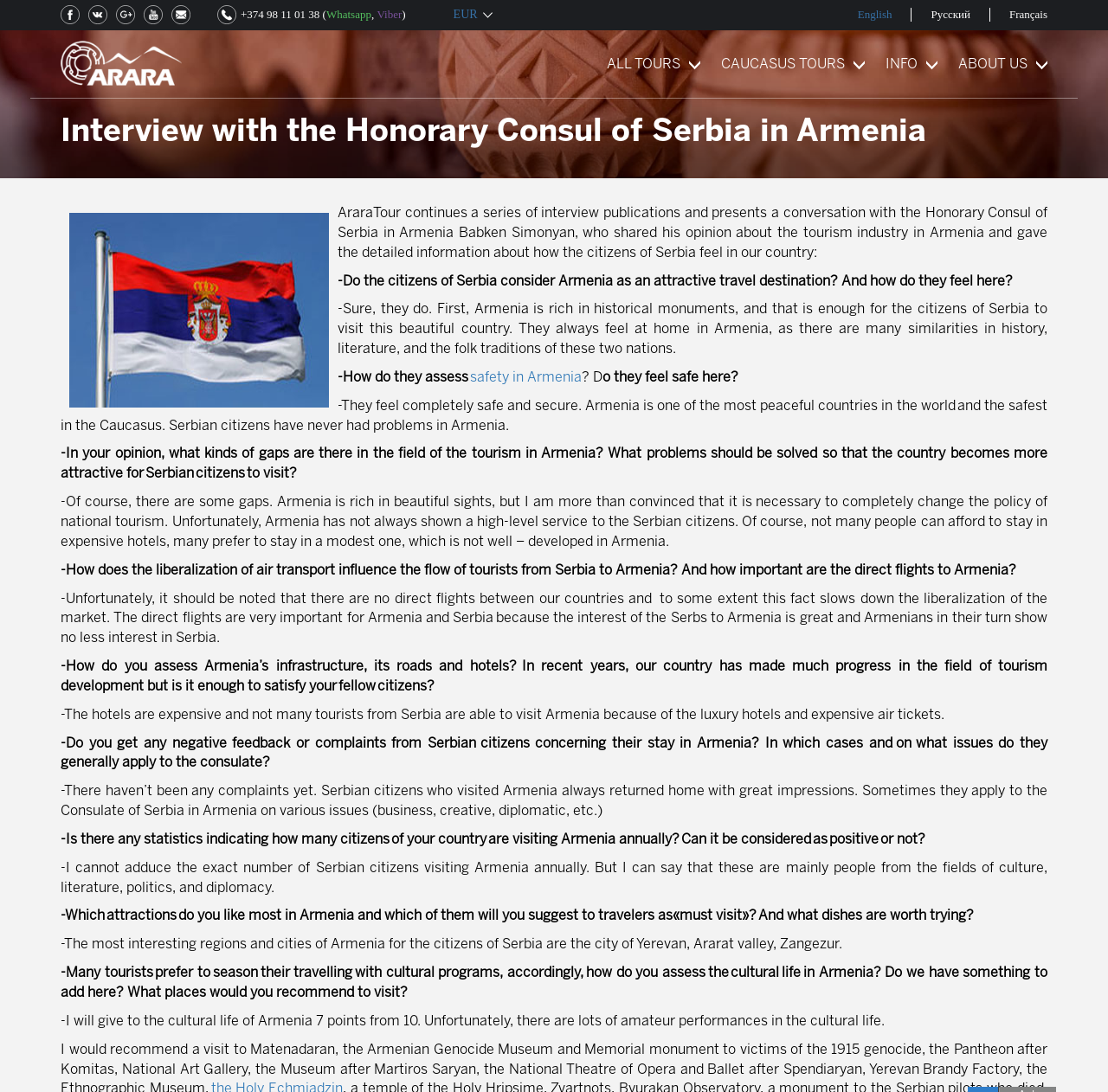Identify the bounding box of the HTML element described as: "Search".

None